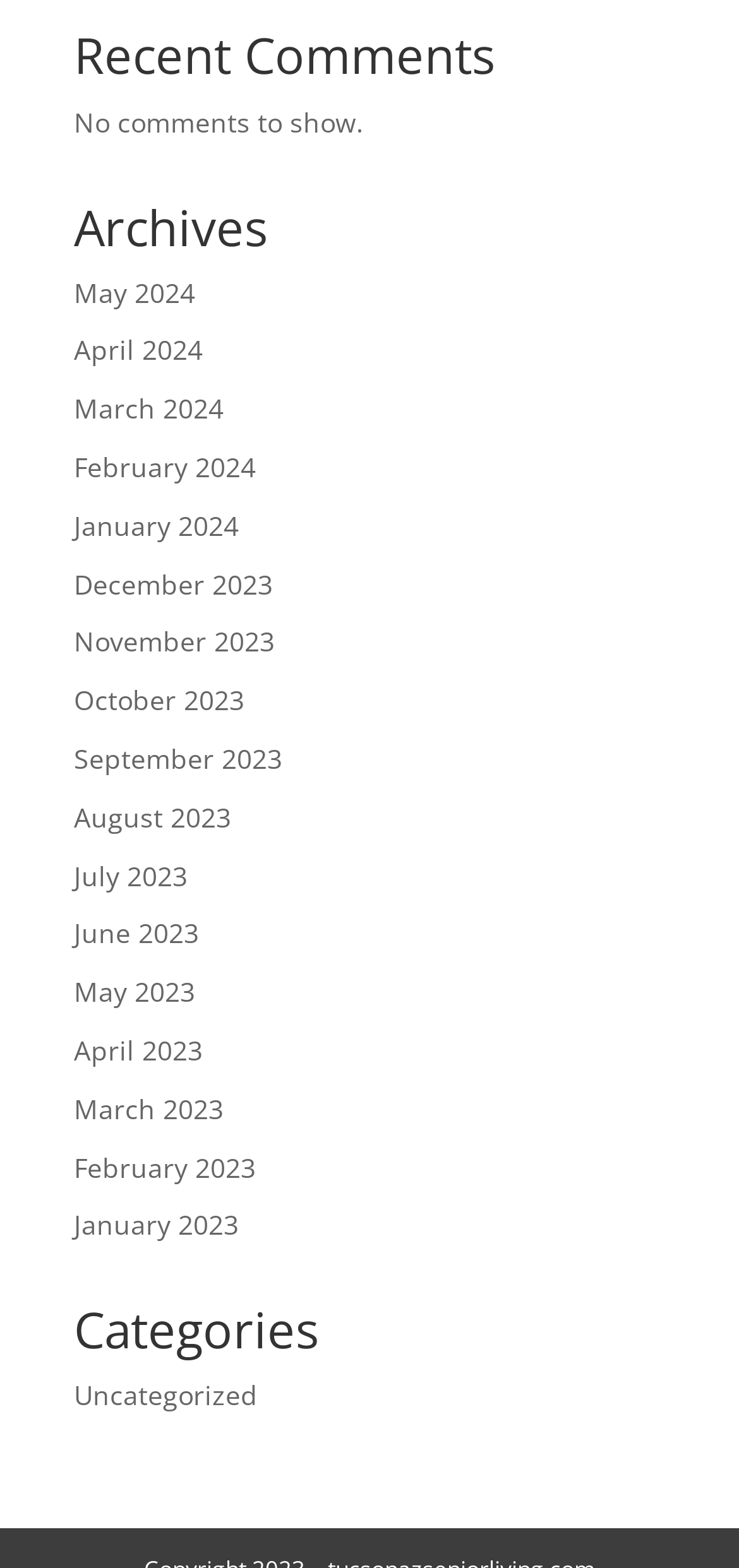Answer the question with a brief word or phrase:
What is the most recent month listed in the Archives section?

May 2024